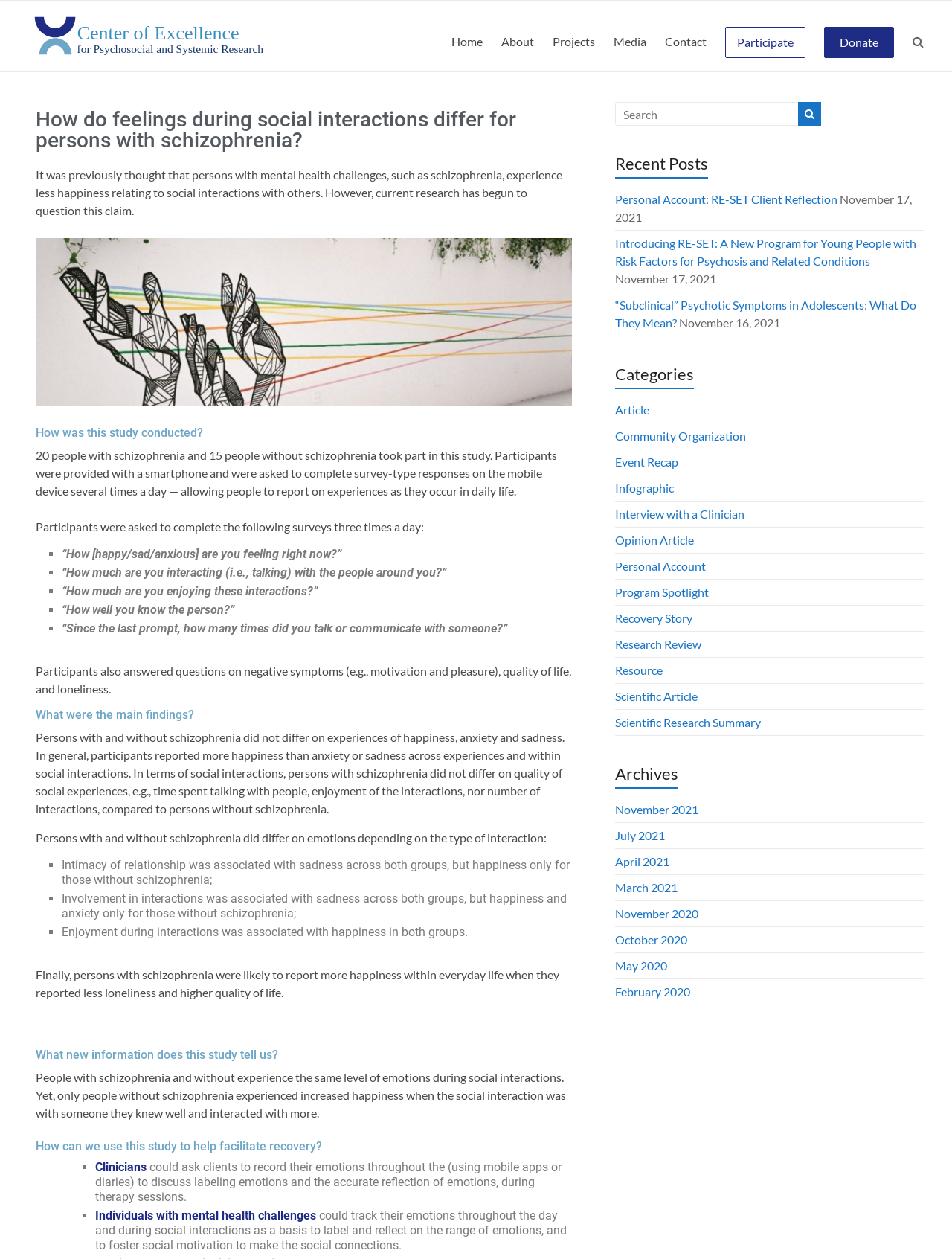Find and provide the bounding box coordinates for the UI element described with: "Research Review".

[0.646, 0.506, 0.736, 0.517]